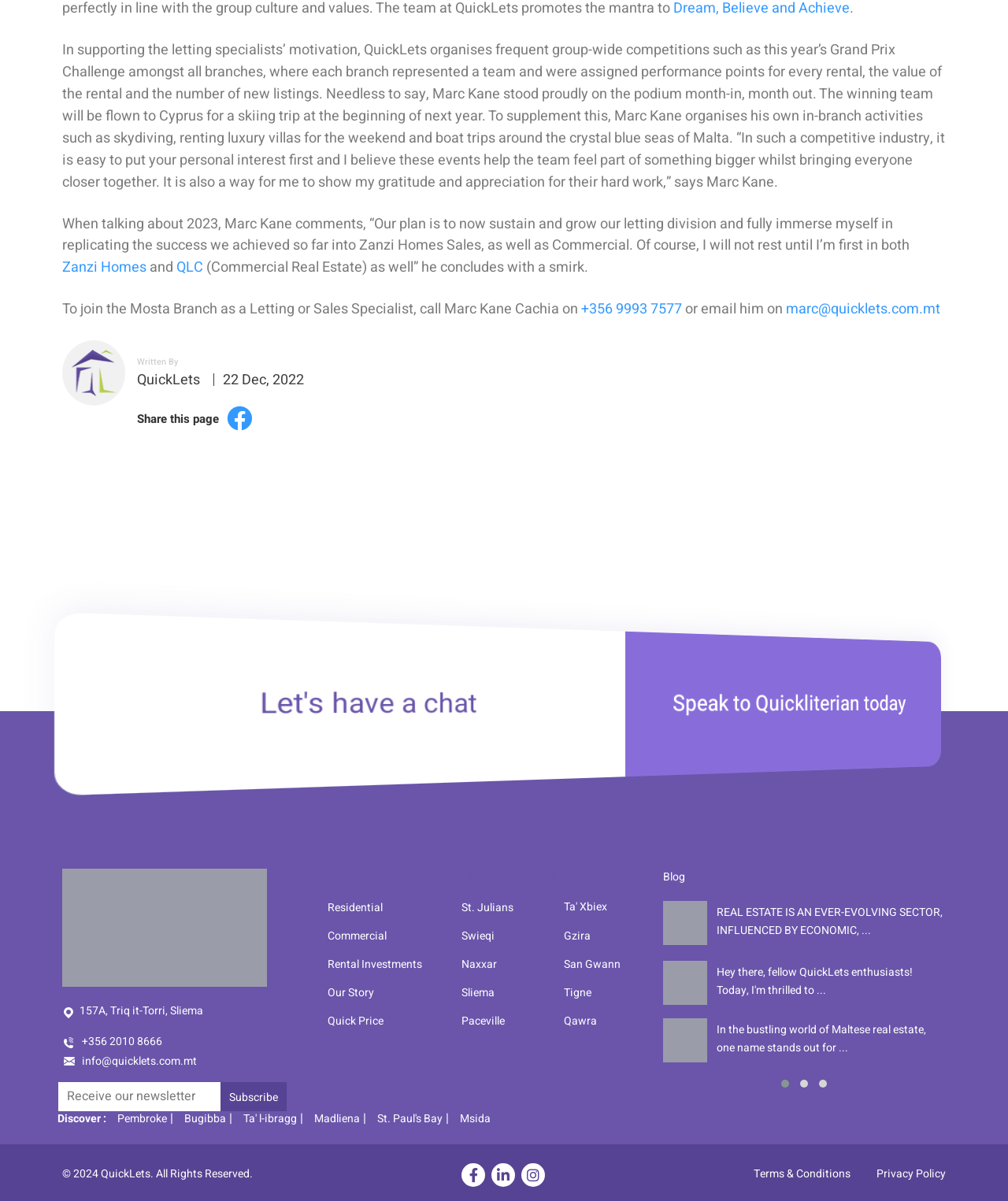What is the name of the real estate company?
Using the picture, provide a one-word or short phrase answer.

QuickLets